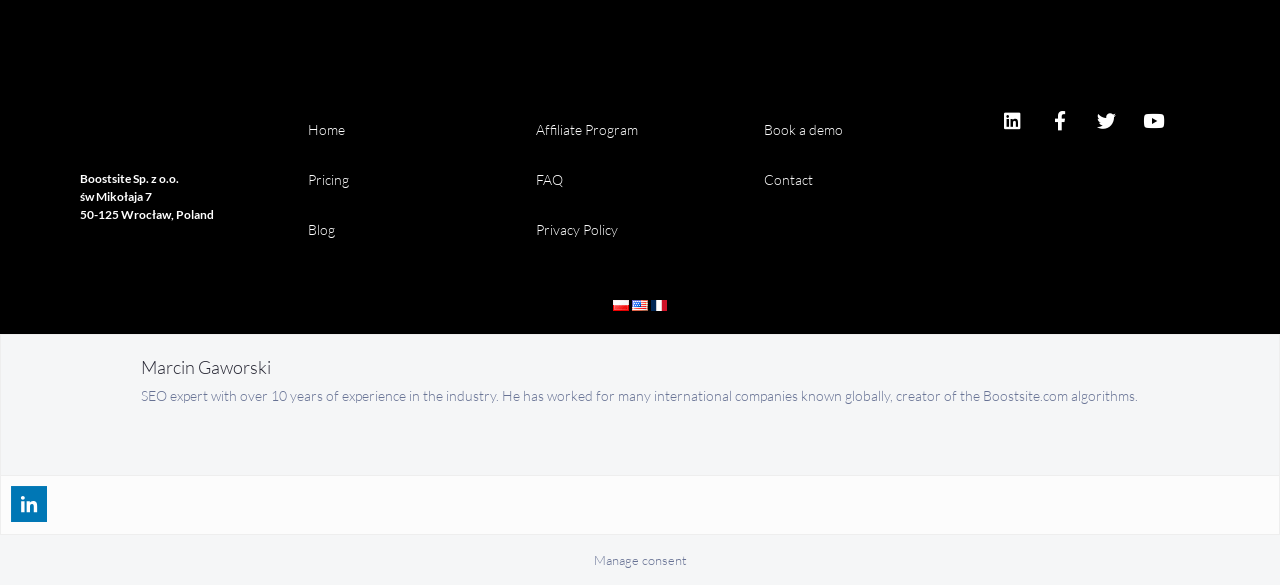How many social media links are there?
Using the image, provide a concise answer in one word or a short phrase.

4